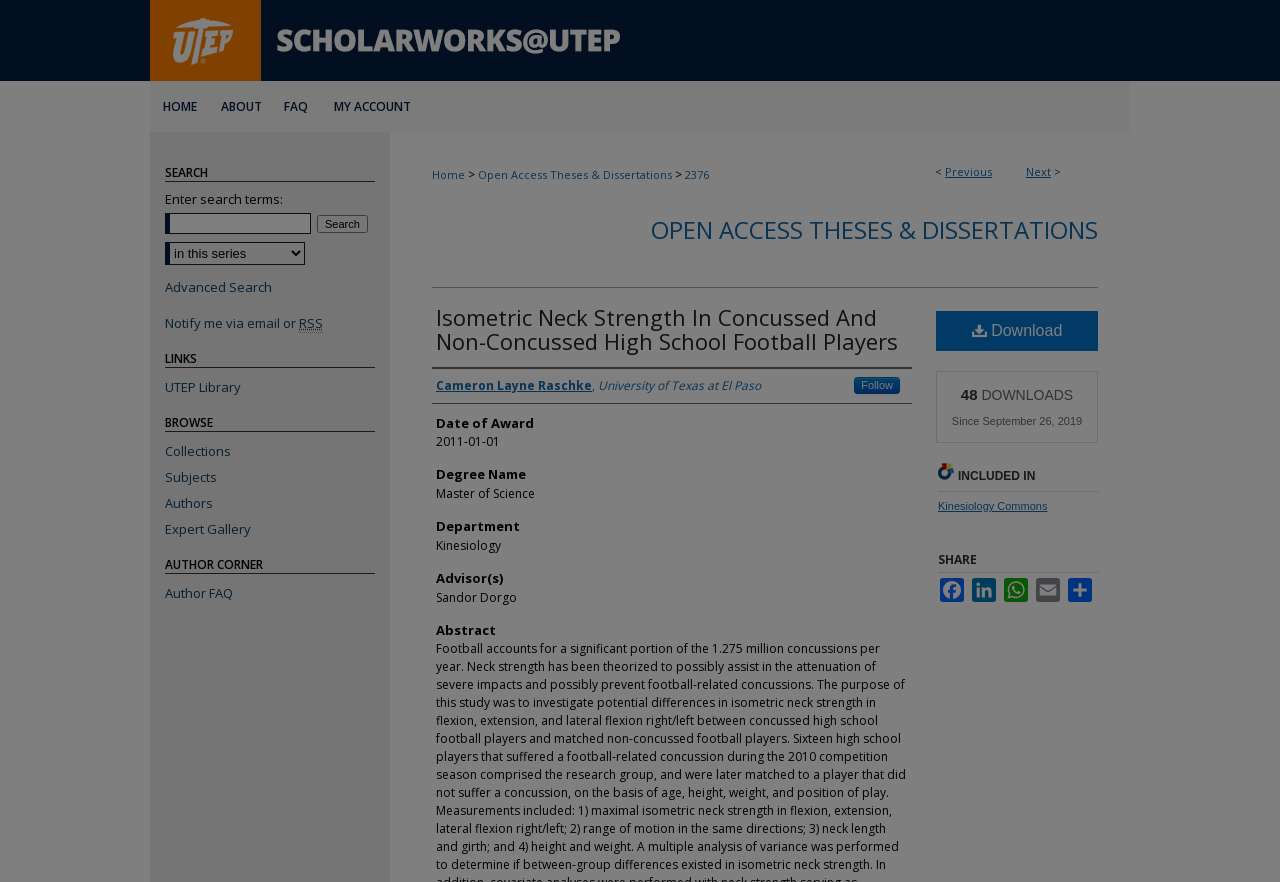Identify the webpage's primary heading and generate its text.

Isometric Neck Strength In Concussed And Non-Concussed High School Football Players